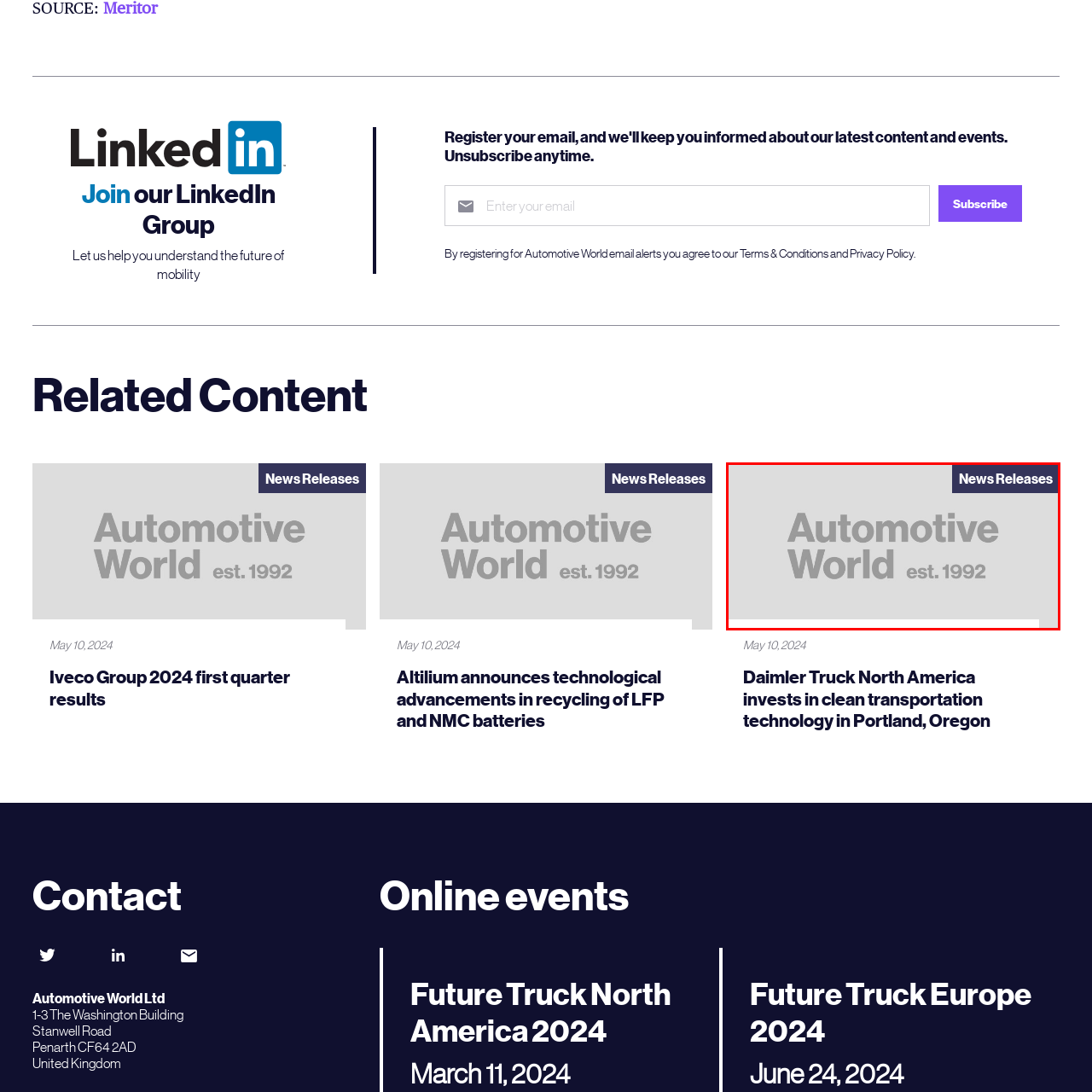What is the context of the header above the logo?
Inspect the image enclosed in the red bounding box and provide a thorough answer based on the information you see.

The header above the logo reads 'News Releases', which suggests that the content is related to announcements or press releases within the automotive industry.